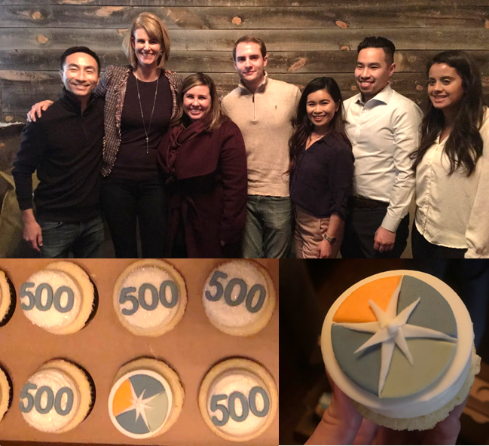Based on the image, provide a detailed response to the question:
What is the atmosphere of the celebration?

The caption describes the atmosphere of the celebration as warm and inviting, which reflects the teamwork and dedication that has led the Beacon Pointe team to this significant point in their journey.